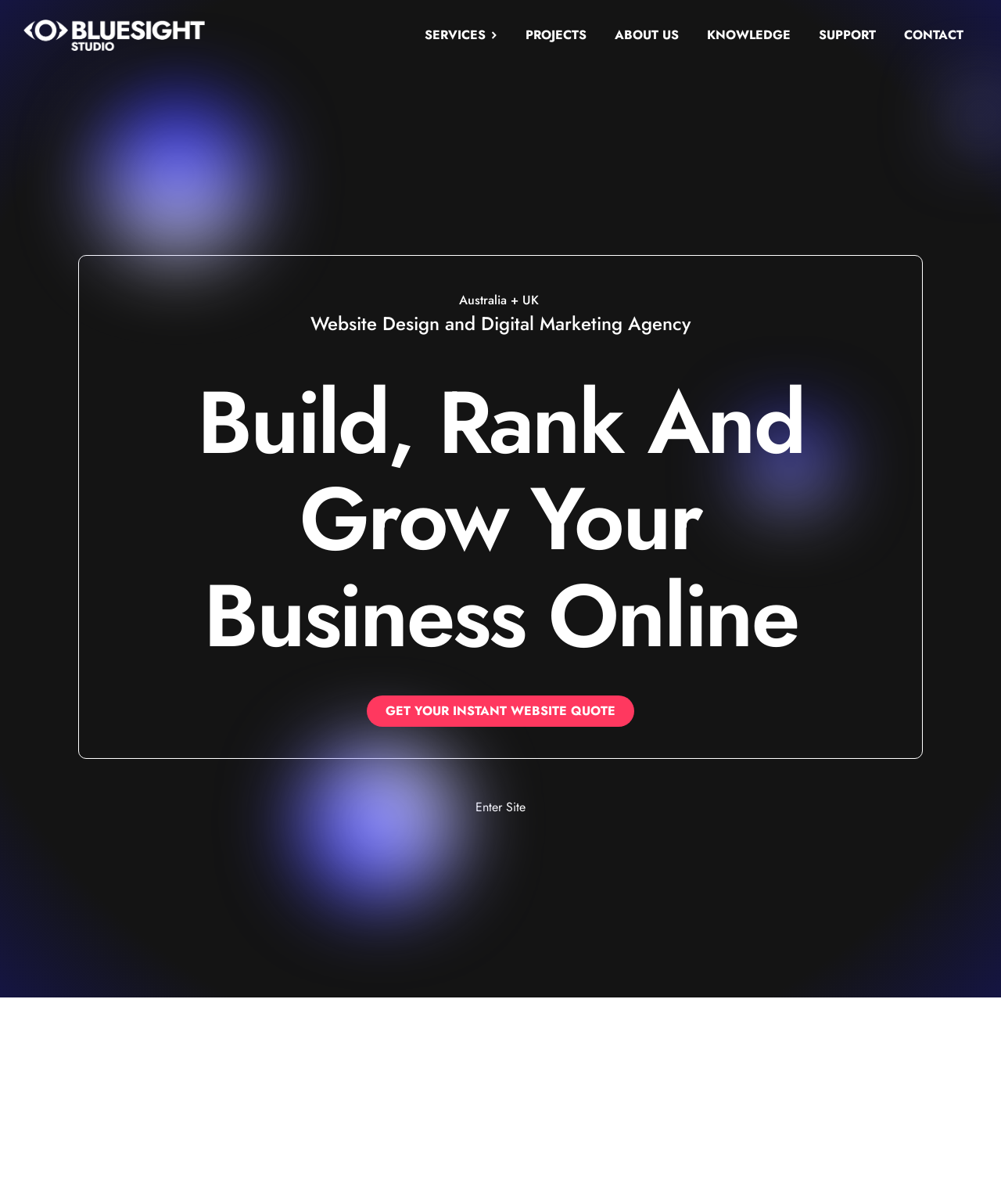Please specify the bounding box coordinates of the area that should be clicked to accomplish the following instruction: "Check out Ian Smith's page". The coordinates should consist of four float numbers between 0 and 1, i.e., [left, top, right, bottom].

None